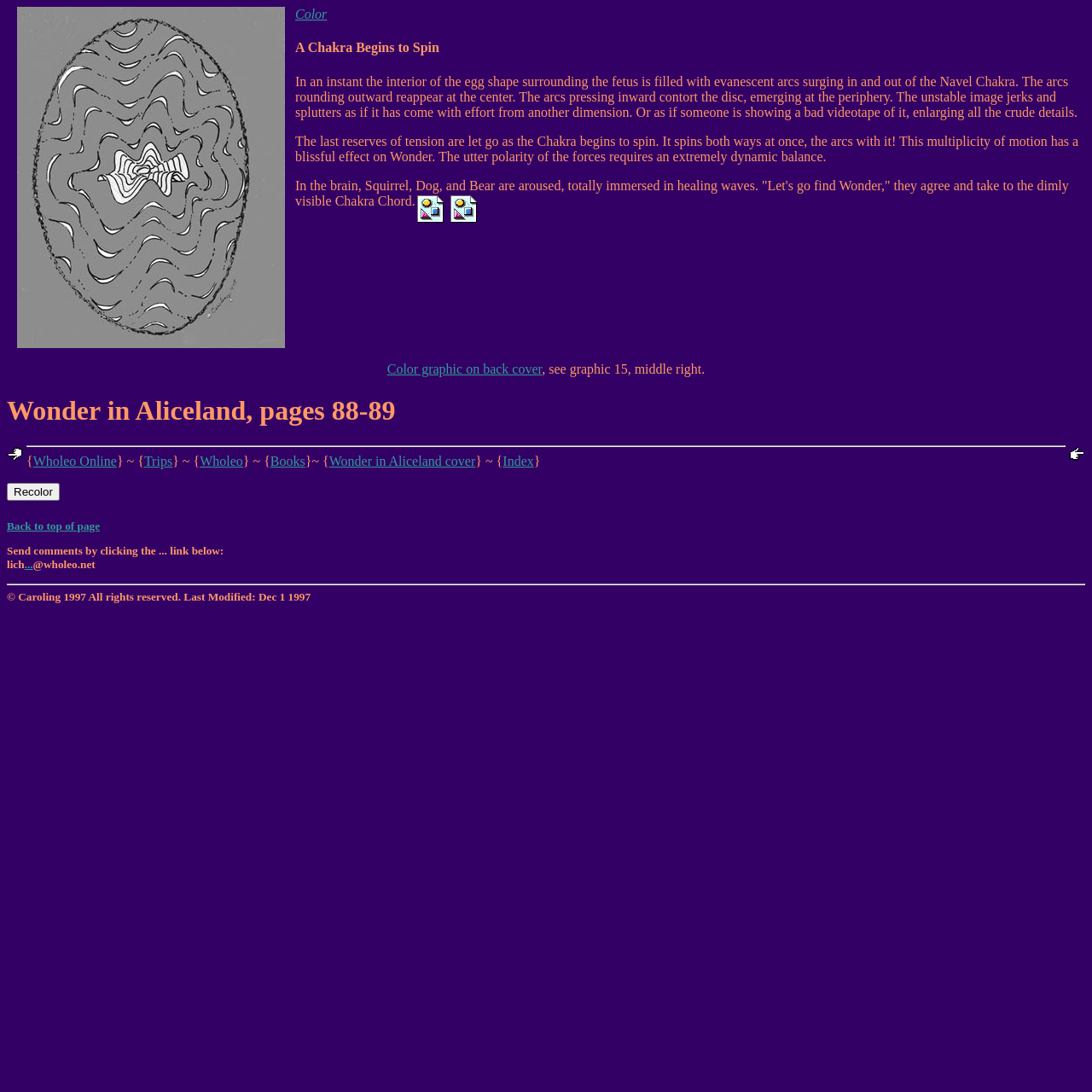Pinpoint the bounding box coordinates of the element that must be clicked to accomplish the following instruction: "Go to the 'Indigodefense' website". The coordinates should be in the format of four float numbers between 0 and 1, i.e., [left, top, right, bottom].

None